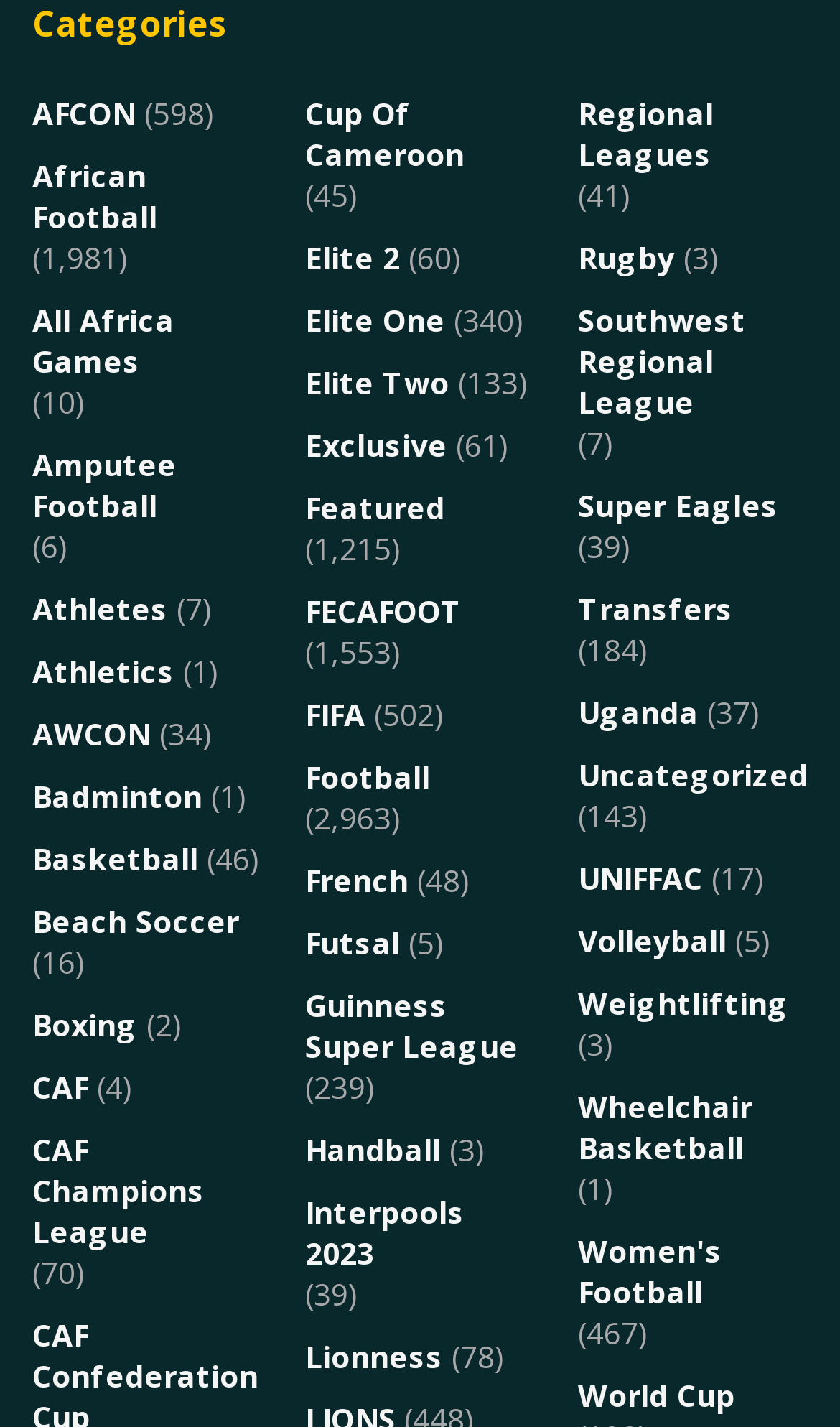How many categories are listed on this webpage?
Please ensure your answer to the question is detailed and covers all necessary aspects.

I counted the number of links under the 'Categories' heading, and there are 40 links, each representing a category.